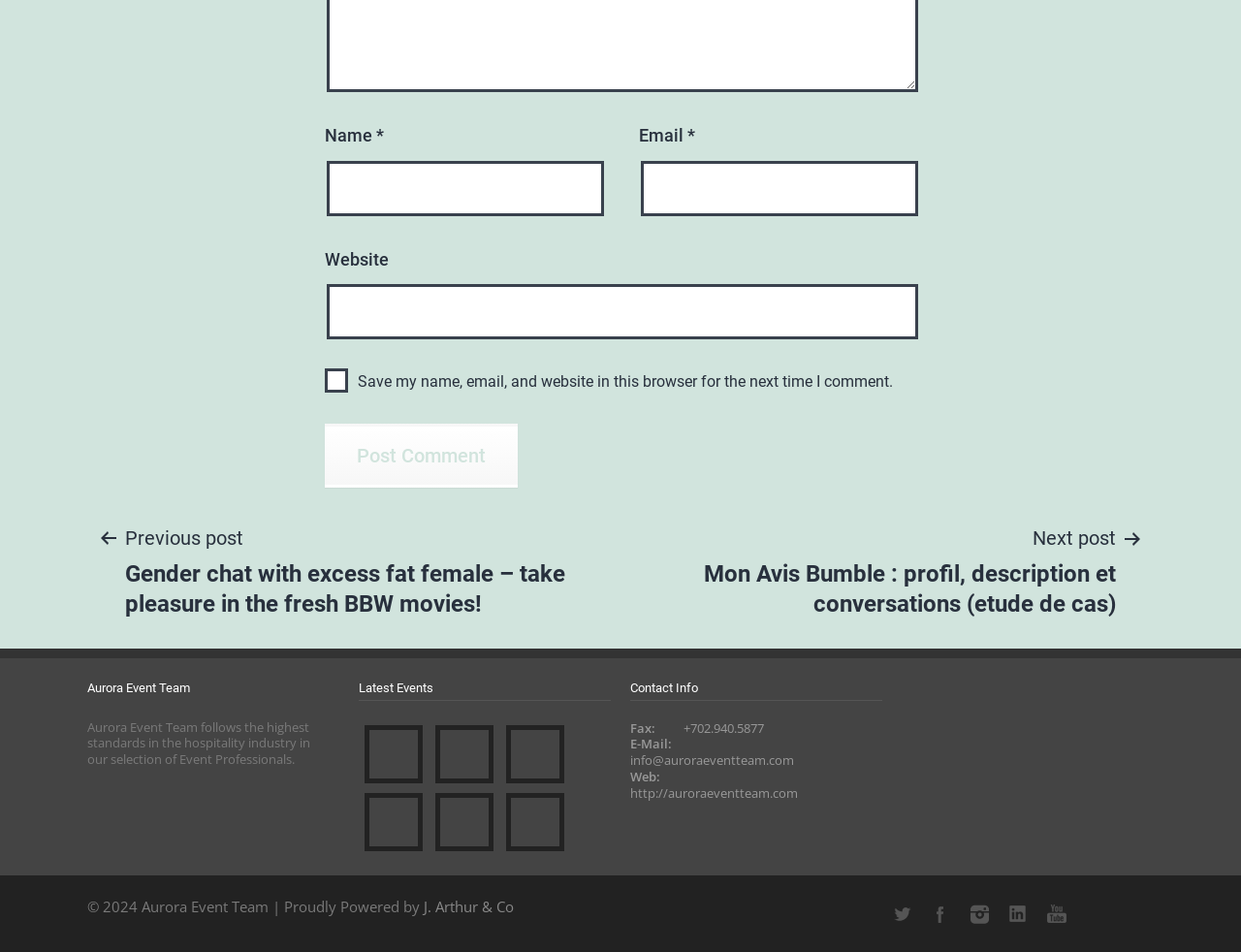Pinpoint the bounding box coordinates of the clickable element needed to complete the instruction: "contact via phone". The coordinates should be provided as four float numbers between 0 and 1: [left, top, right, bottom].

None